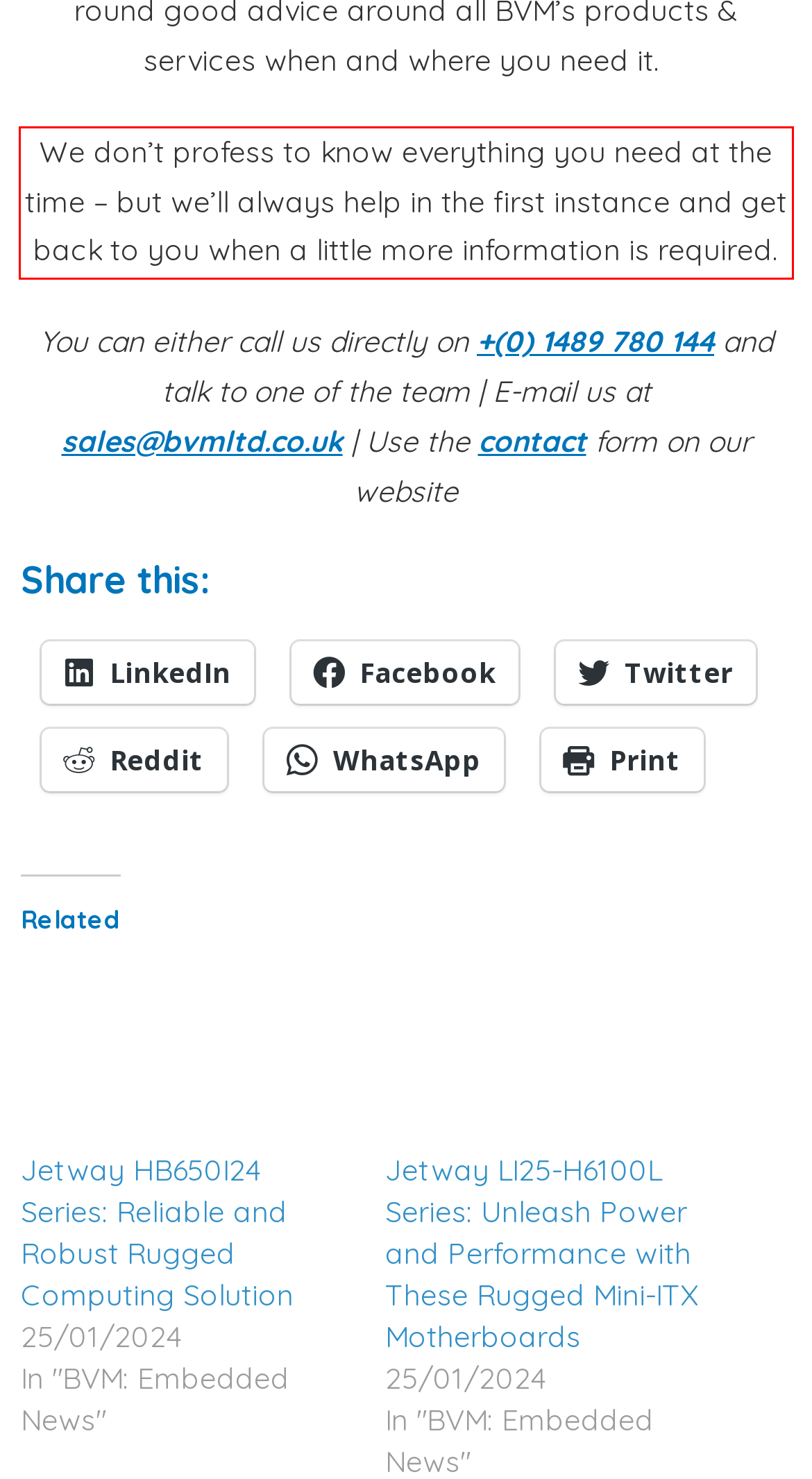With the given screenshot of a webpage, locate the red rectangle bounding box and extract the text content using OCR.

We don’t profess to know everything you need at the time – but we’ll always help in the first instance and get back to you when a little more information is required.